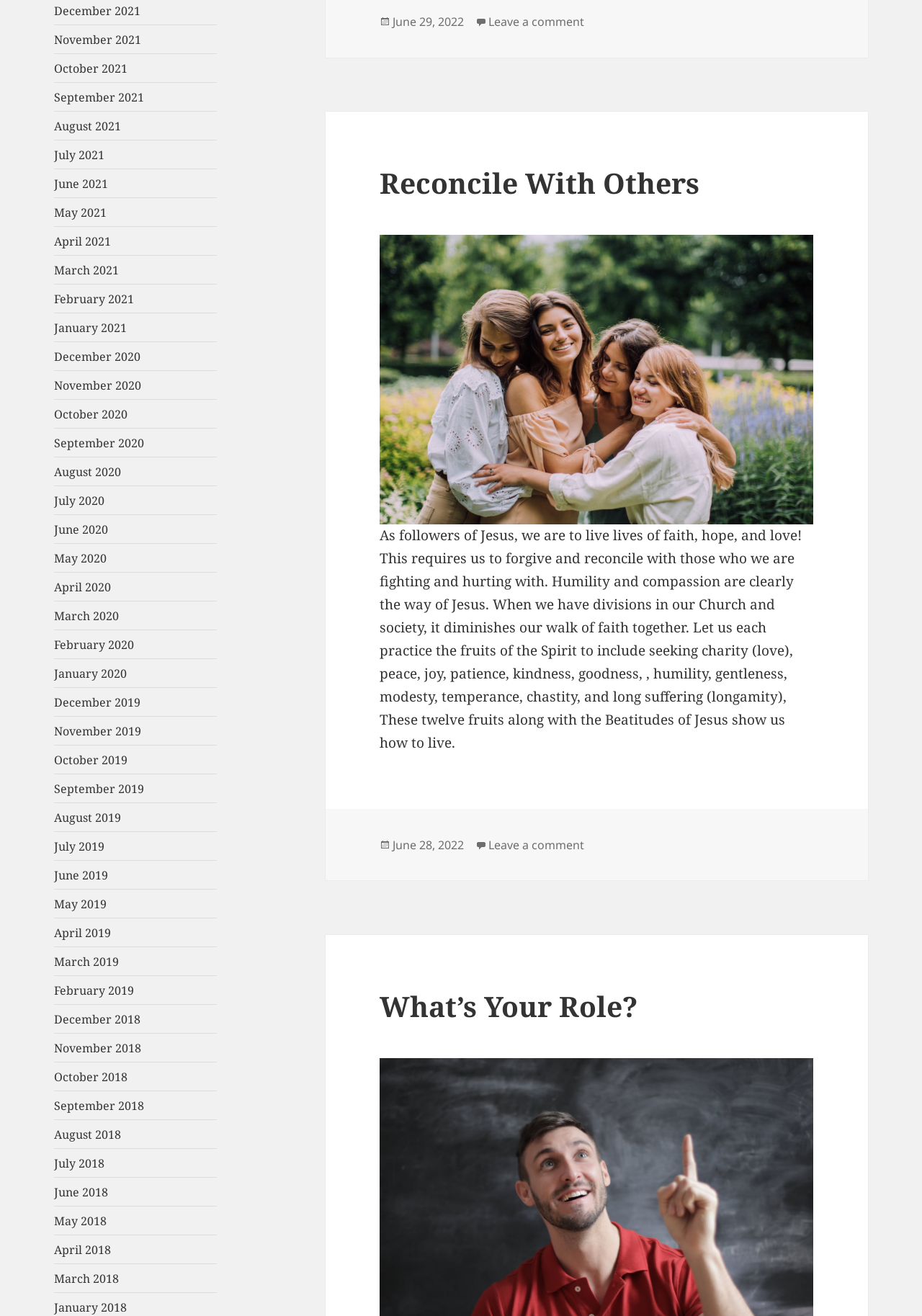Please identify the bounding box coordinates of the element that needs to be clicked to execute the following command: "Click on December 2021". Provide the bounding box using four float numbers between 0 and 1, formatted as [left, top, right, bottom].

[0.059, 0.002, 0.153, 0.014]